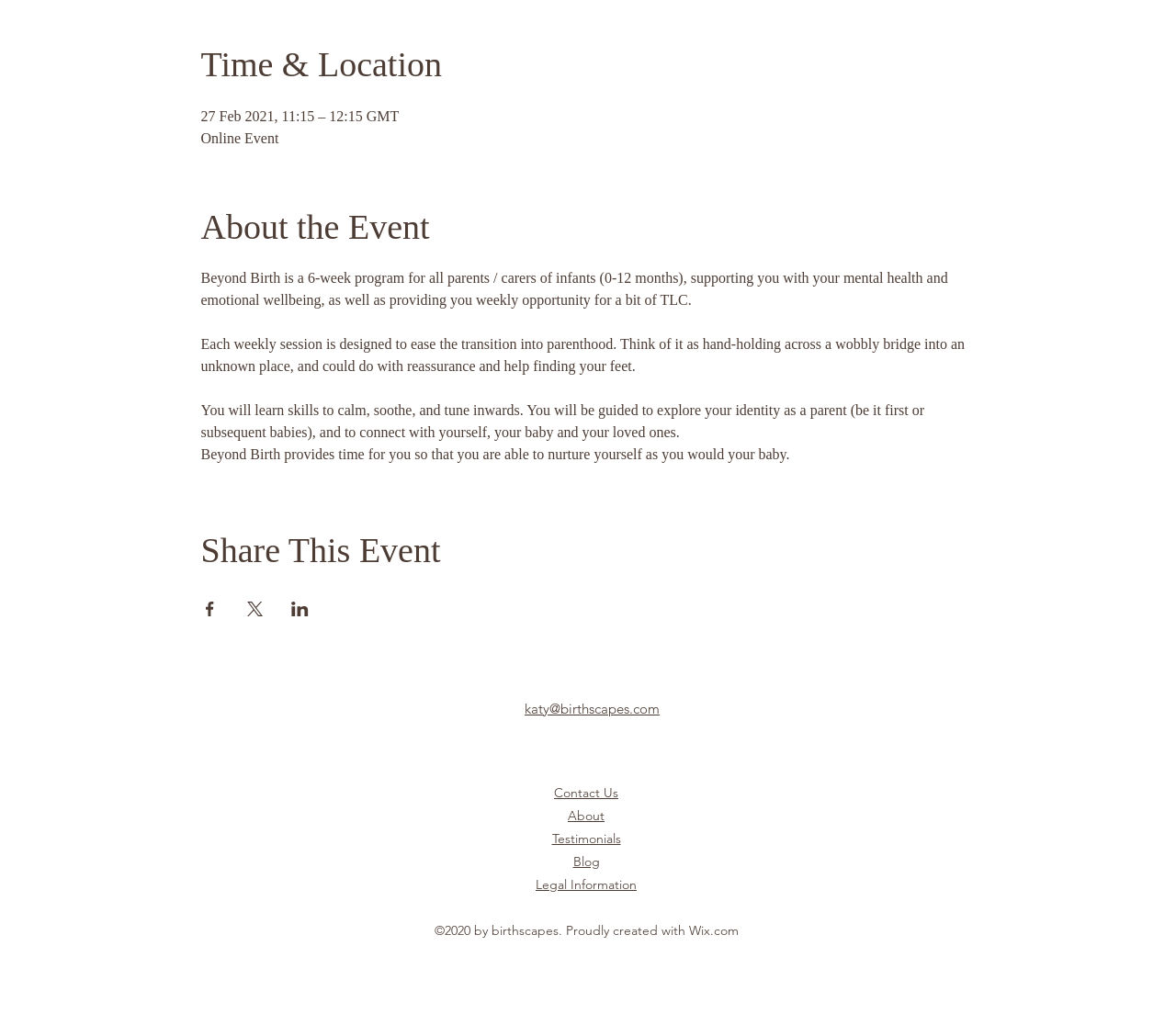What is the purpose of the Beyond Birth program?
Please respond to the question with a detailed and well-explained answer.

I found the purpose of the Beyond Birth program by reading the text under the 'About the Event' heading. The text explains that the program is designed to support parents and carers of infants with their mental health and emotional wellbeing, and provides a weekly opportunity for self-care.